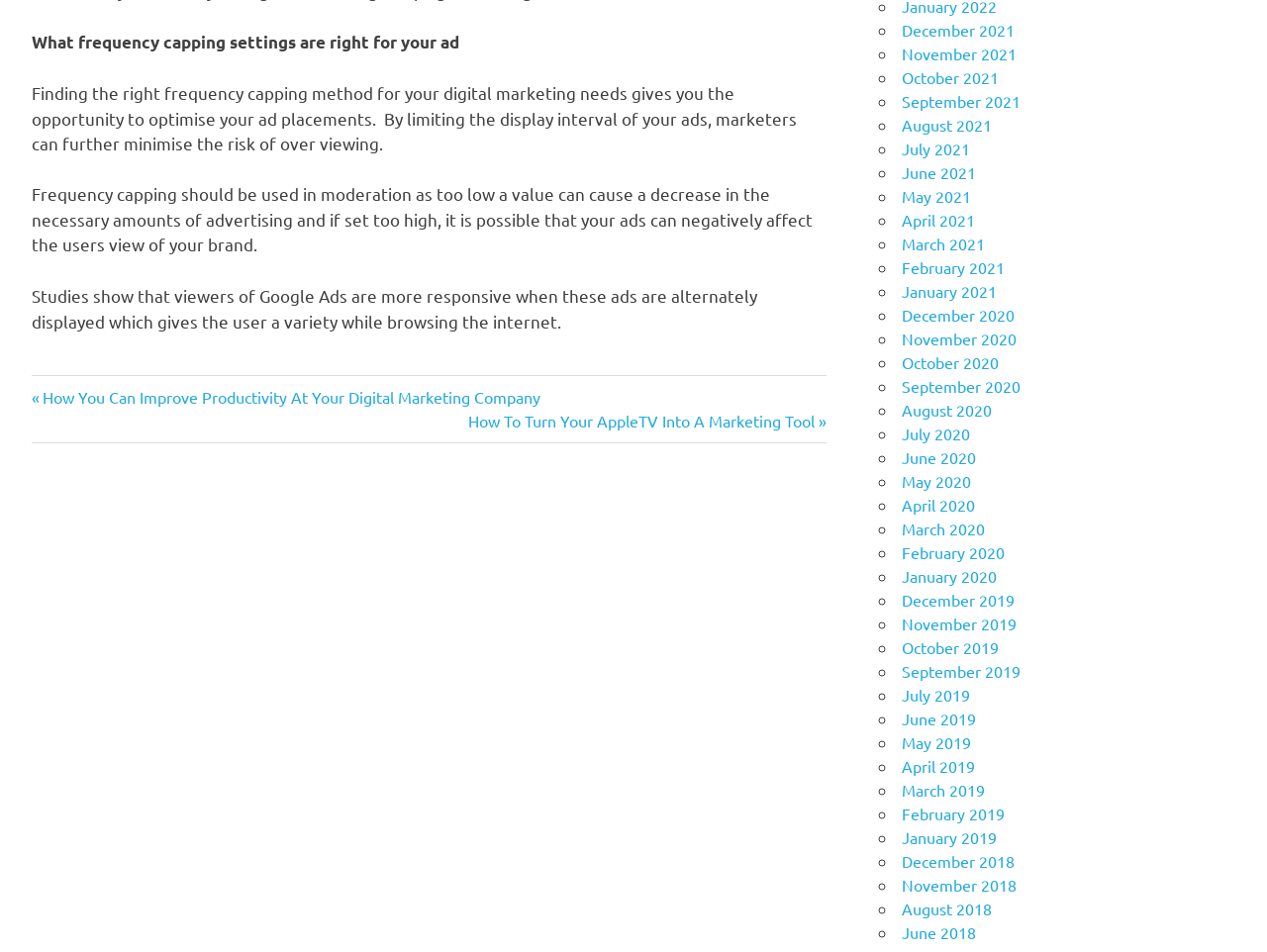Identify the bounding box coordinates for the region of the element that should be clicked to carry out the instruction: "Click on 'November 2021'". The bounding box coordinates should be four float numbers between 0 and 1, i.e., [left, top, right, bottom].

[0.712, 0.046, 0.802, 0.067]